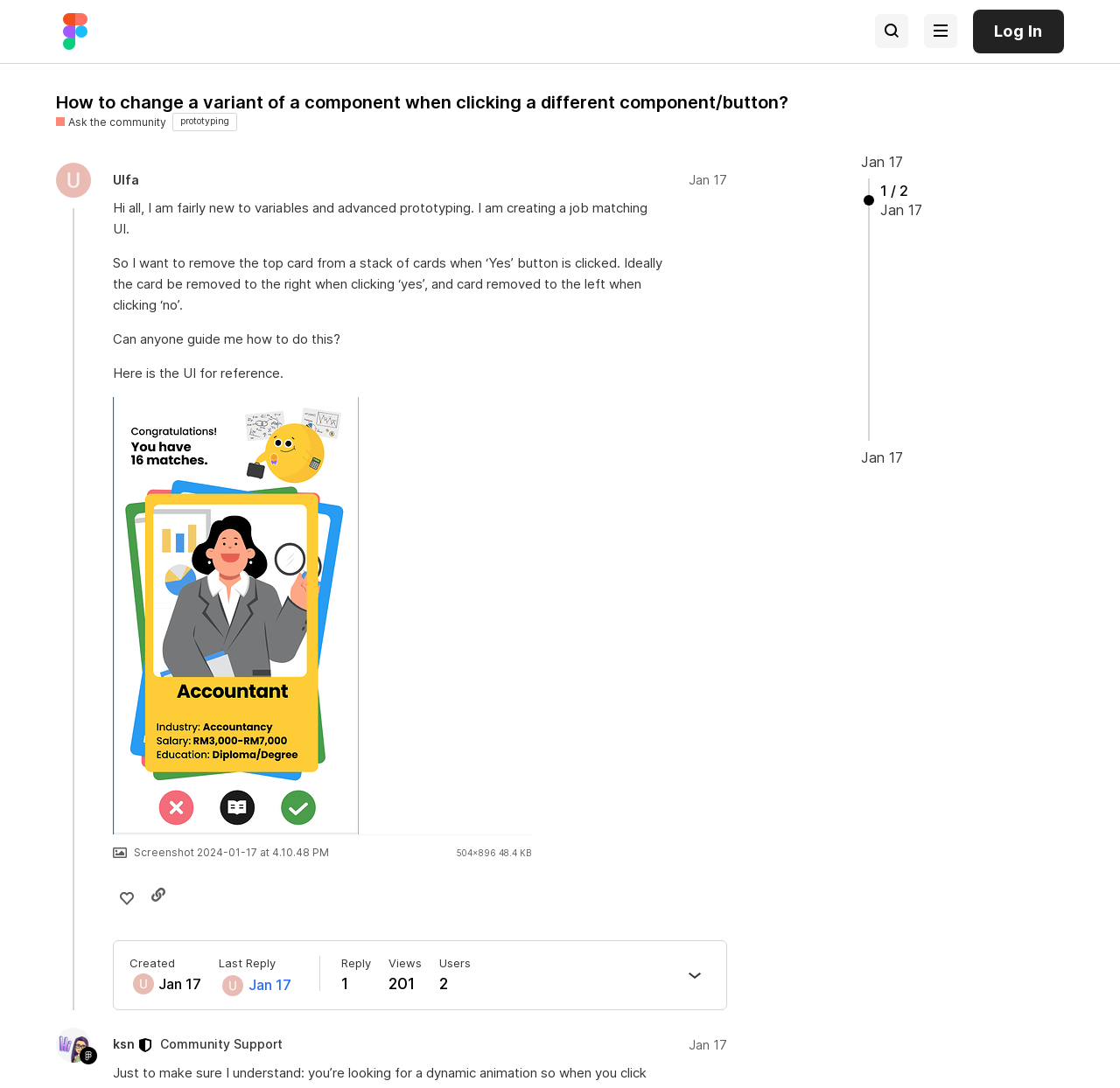Provide a thorough description of this webpage.

This webpage is a forum discussion page from the Figma Community Forum. At the top, there is a header section with a link to the Figma Community Forum, a log-in button, a search button, and a menu button. Below the header, there is a heading that reads "How to change a variant of a component when clicking a different component/button?" followed by a link to the same title and a tag "Ask the community".

On the left side of the page, there is a list of tags, including "prototyping". On the right side, there are two links with dates, "Jan 17", and a text "1 / 2". Below these elements, there is a post section with a heading that includes the username "Ulfa" and the date "Jan 17". The post content is a question about how to remove the top card from a stack of cards when a 'Yes' button is clicked, and it includes a screenshot of the UI.

Below the post, there are several buttons, including "share a link to this post", "like this post", and a button with an image. There is also a text "Created" followed by the date and time "Jan 17, 2024 8:11 am". On the right side of the post, there is a section with the text "Last Reply Jan 17" and a link to the last reply. Below this section, there are texts "201", "Views", and "Users".

At the bottom of the page, there is another post from a moderator, "ksn", with a heading that includes the username and the date "Jan 17".